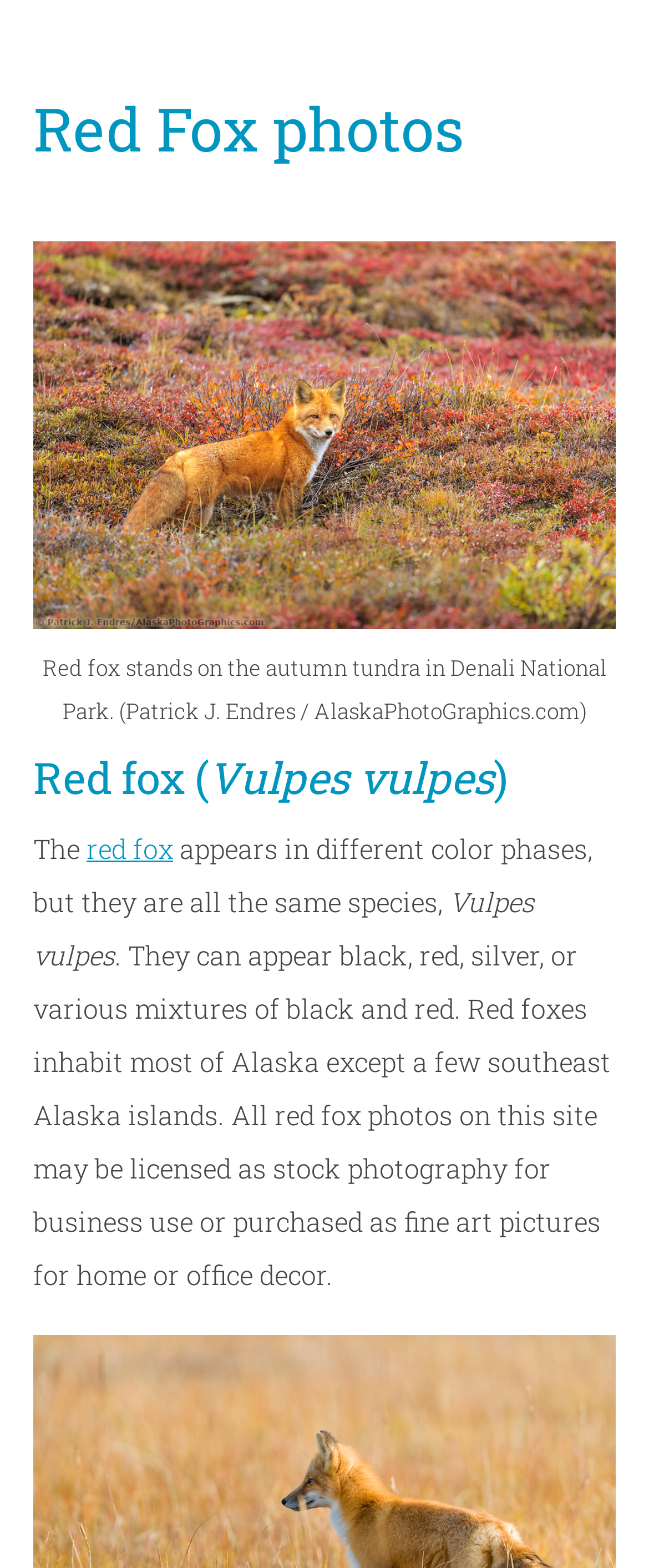Please give a concise answer to this question using a single word or phrase: 
What can be done with the photos on this site?

Licensed or purchased